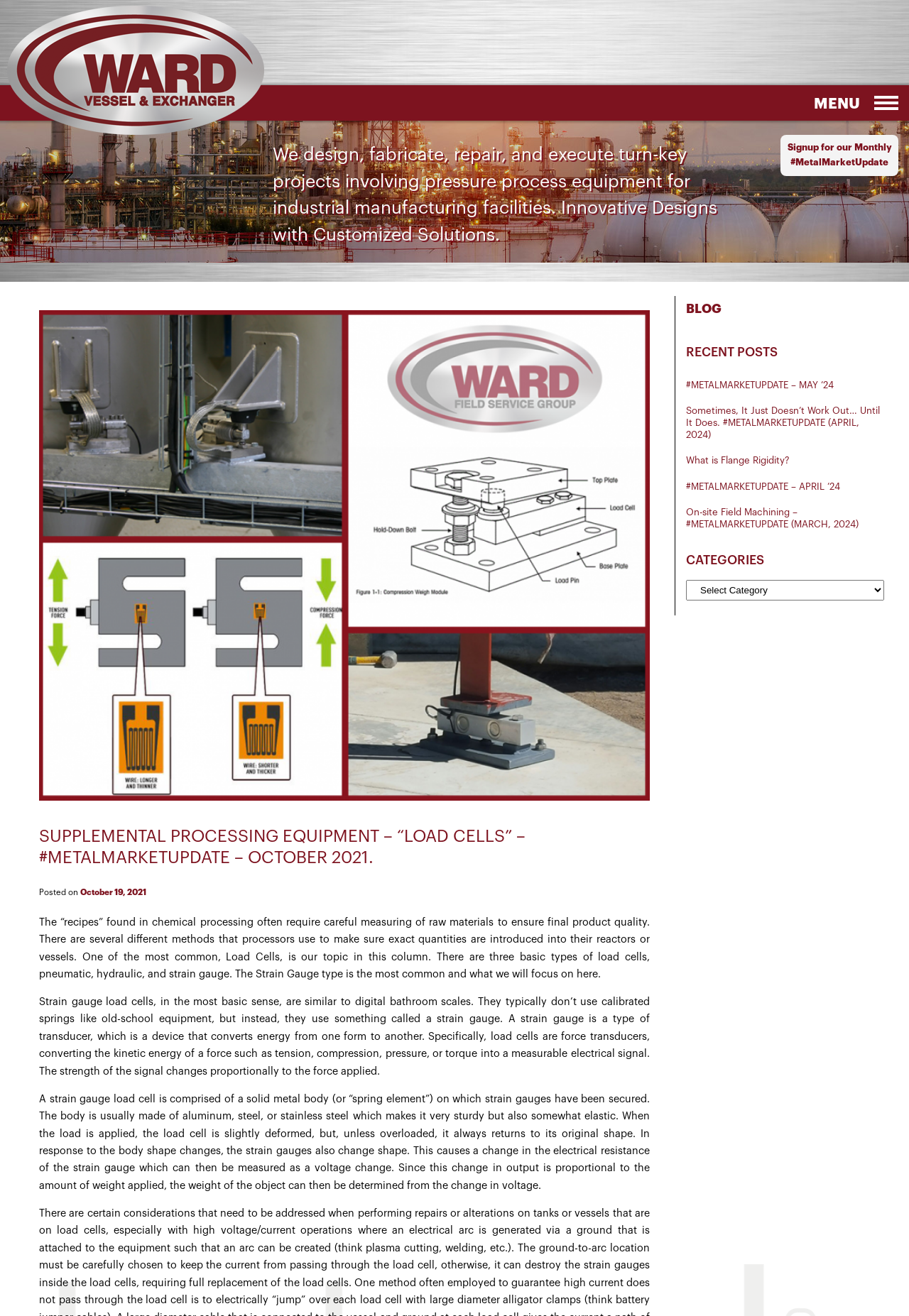What is the material of the load cell's body?
Give a detailed response to the question by analyzing the screenshot.

The material of the load cell's body is usually made of aluminum, steel, or stainless steel, as mentioned in the StaticText element with the text 'A strain gauge load cell is comprised of a solid metal body (or “spring element”) on which strain gauges have been secured. The body is usually made of aluminum, steel, or stainless steel which makes it very sturdy but also somewhat elastic.'